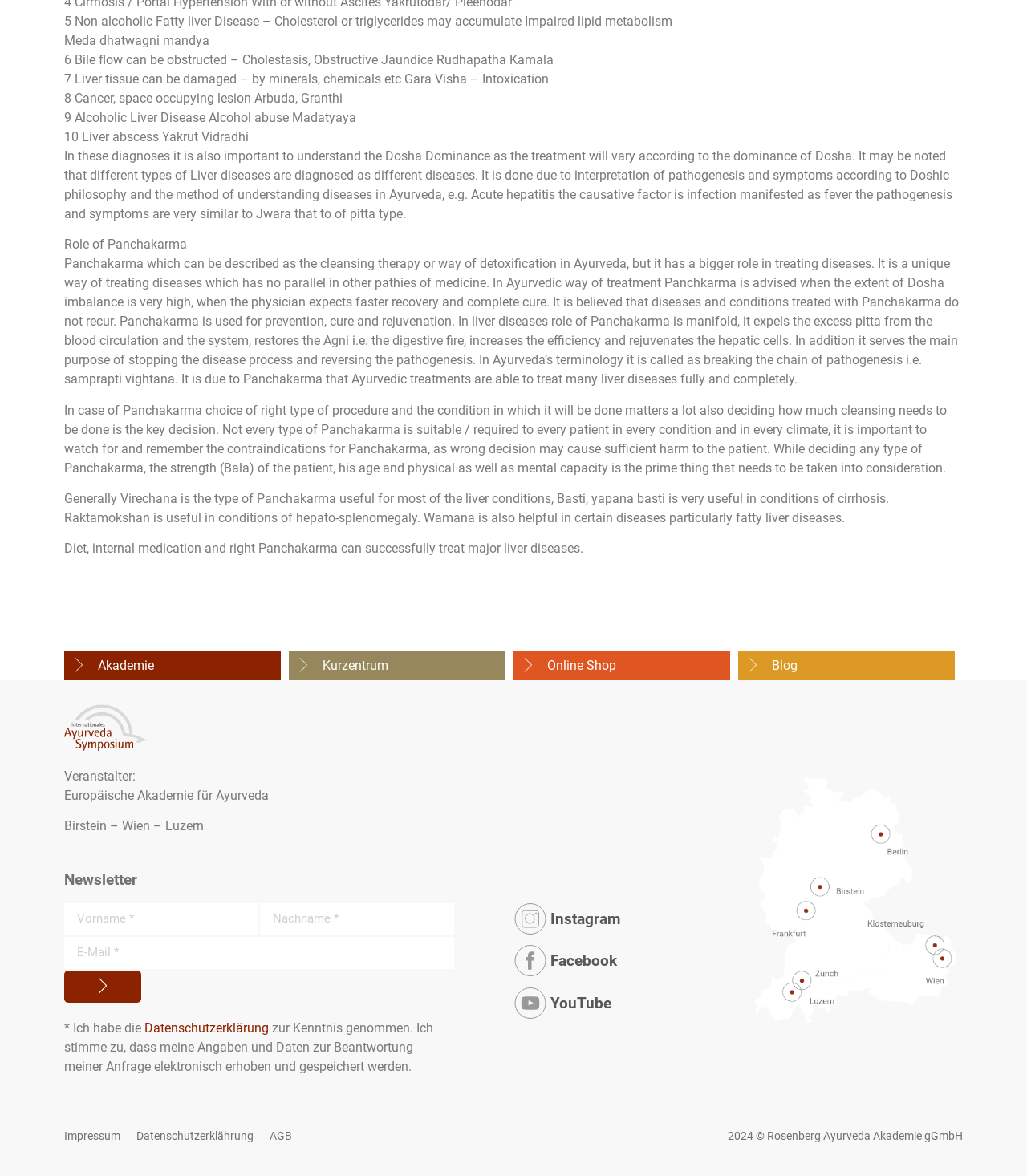What is the copyright year mentioned on the webpage?
Please provide a comprehensive answer based on the visual information in the image.

I found the text '2024 © Rosenberg Ayurveda Akademie gGmbH' at the bottom of the webpage, which indicates that the copyright year mentioned on the webpage is 2024.